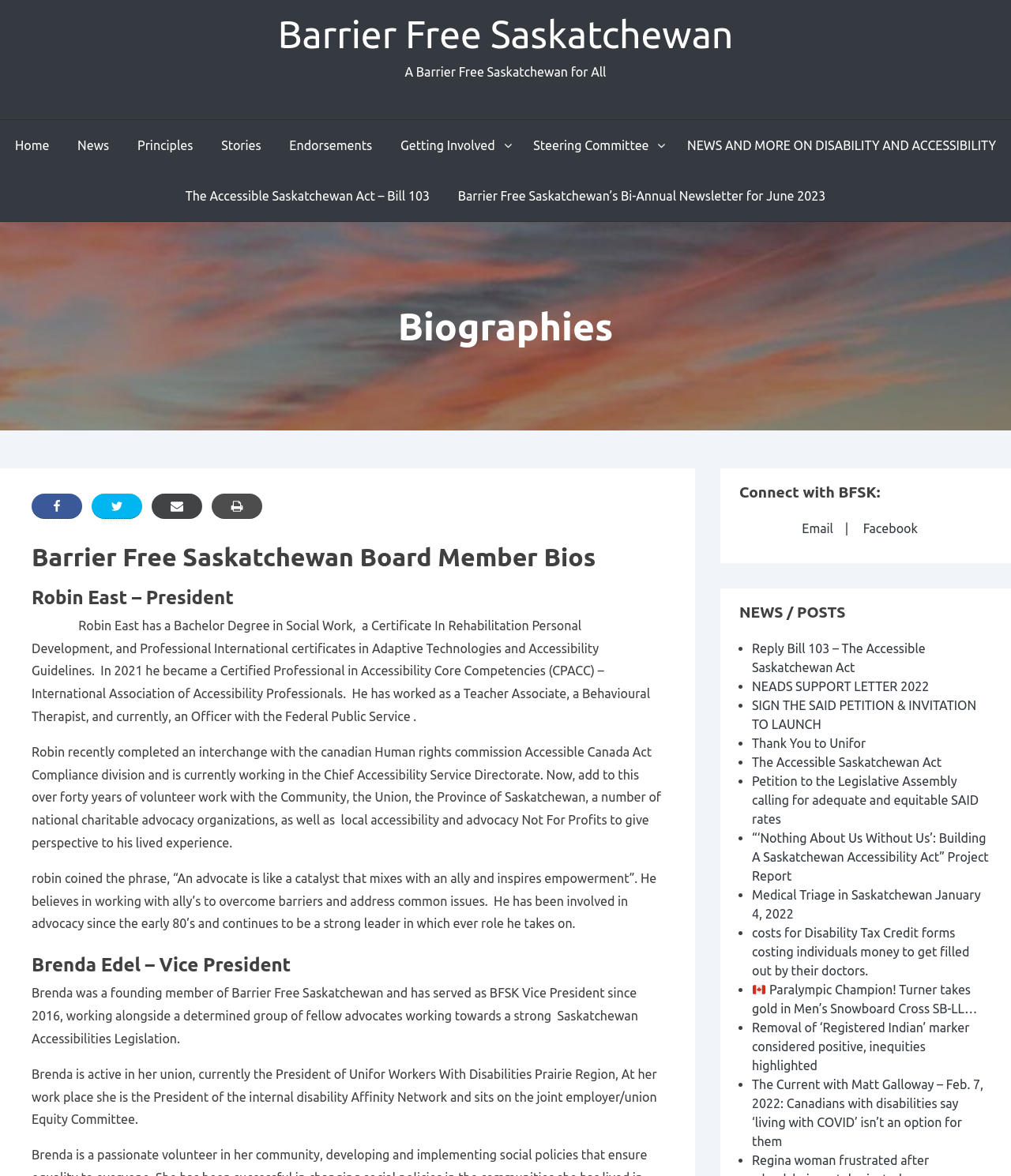Use the details in the image to answer the question thoroughly: 
How can you connect with Barrier Free Saskatchewan?

I found the answer by looking at the section with the heading 'Connect with BFSK:' which lists the ways to connect with the organization, including Mail and Facebook.